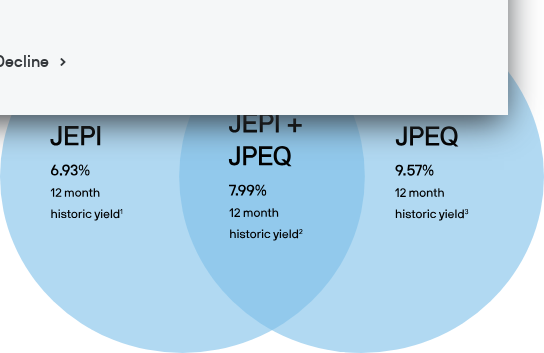Illustrate the image with a detailed and descriptive caption.

The image illustrates a Venn diagram highlighting the 12-month historic yields of two investment options: JEPI and JPEQ, along with their combined yield. On the left, JEPI is indicated with a yield of 6.93%, while on the right, JPEQ shows a higher yield of 9.57%. The overlapping area represents their combined yield, noted as 7.99%. This visual representation emphasizes the comparative performance of these ETFs, suggesting potential strategic insights for investors looking at income-generating investments.